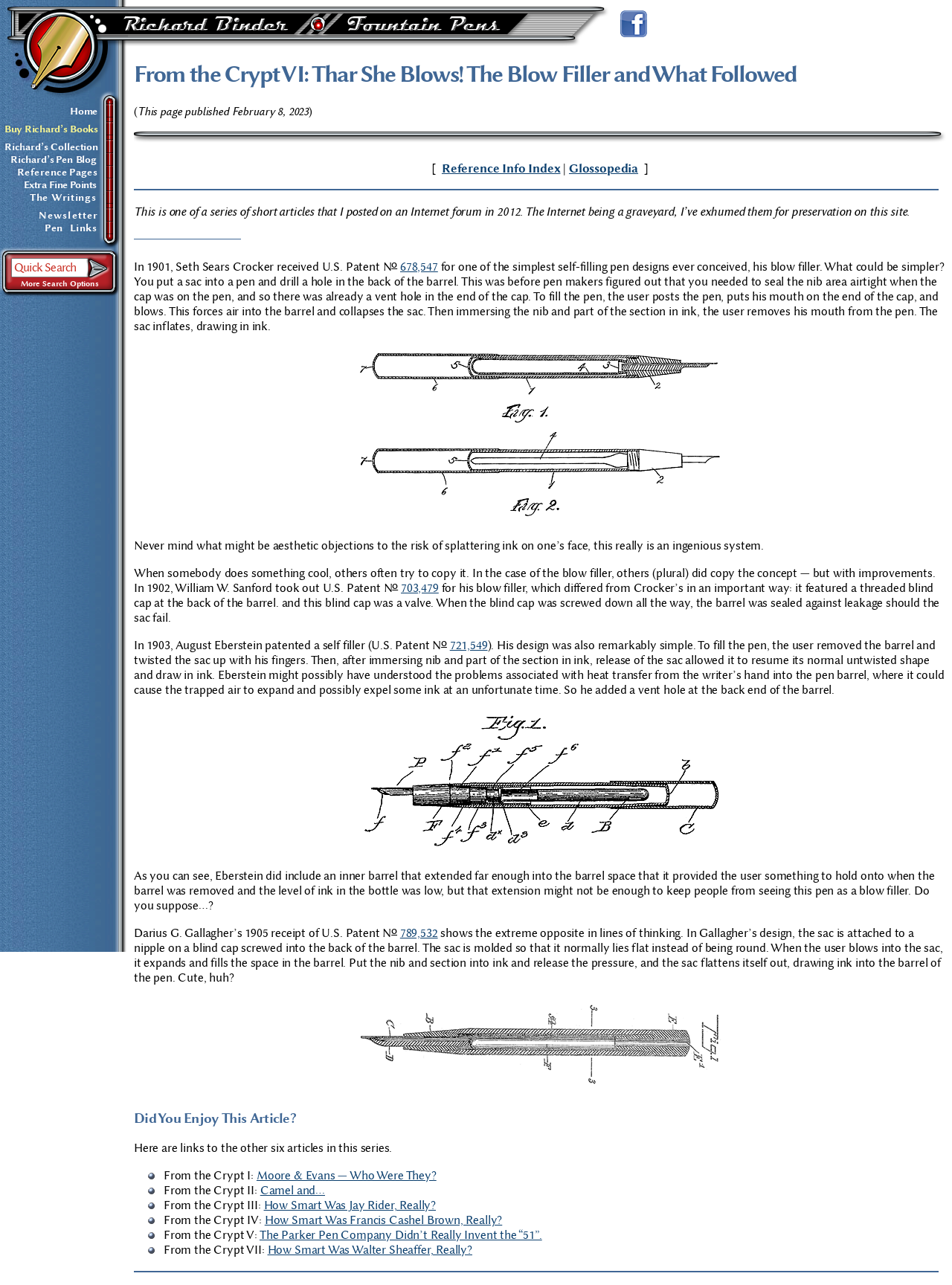Determine the bounding box coordinates of the area to click in order to meet this instruction: "Subscribe to the newsletter.".

[0.041, 0.161, 0.103, 0.173]